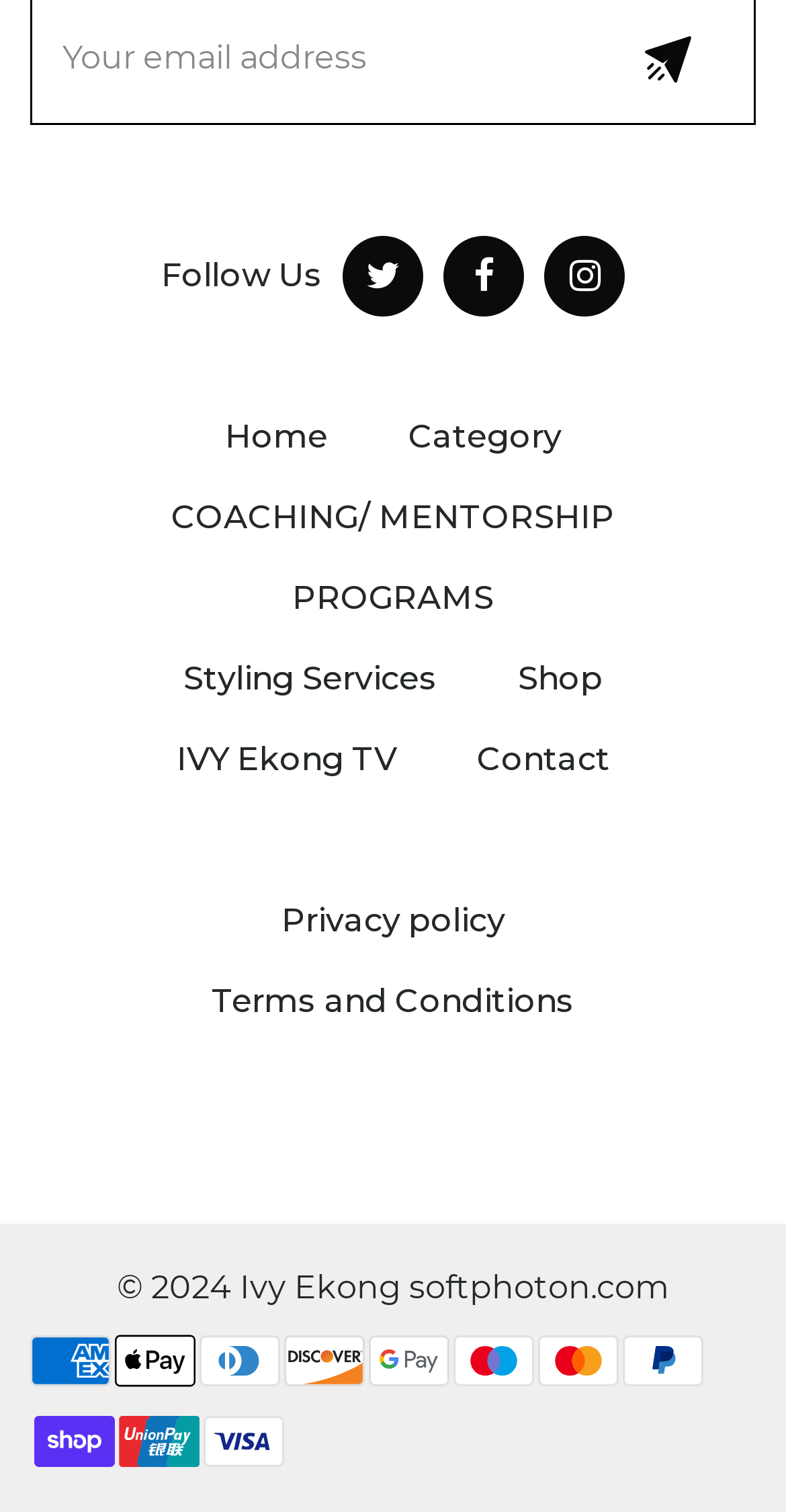Find the bounding box coordinates of the clickable area required to complete the following action: "Explore COACHING/ MENTORSHIP PROGRAMS".

[0.218, 0.33, 0.782, 0.408]